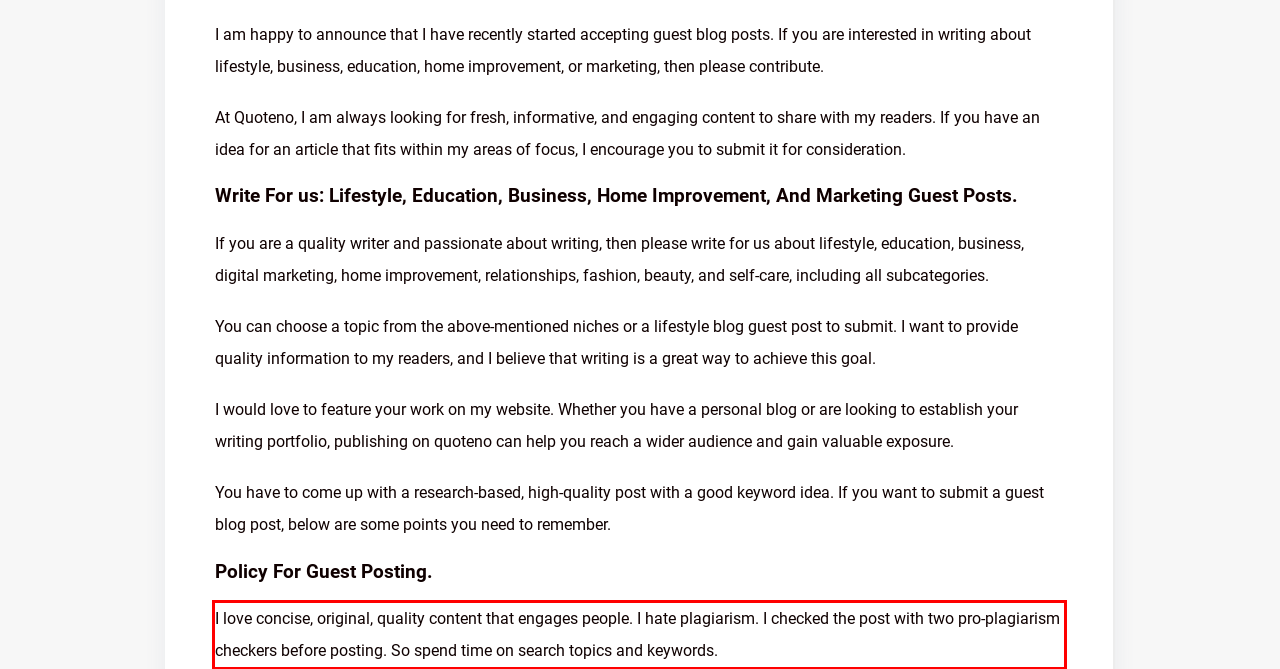Please perform OCR on the text within the red rectangle in the webpage screenshot and return the text content.

I love concise, original, quality content that engages people. I hate plagiarism. I checked the post with two pro-plagiarism checkers before posting. So spend time on search topics and keywords.